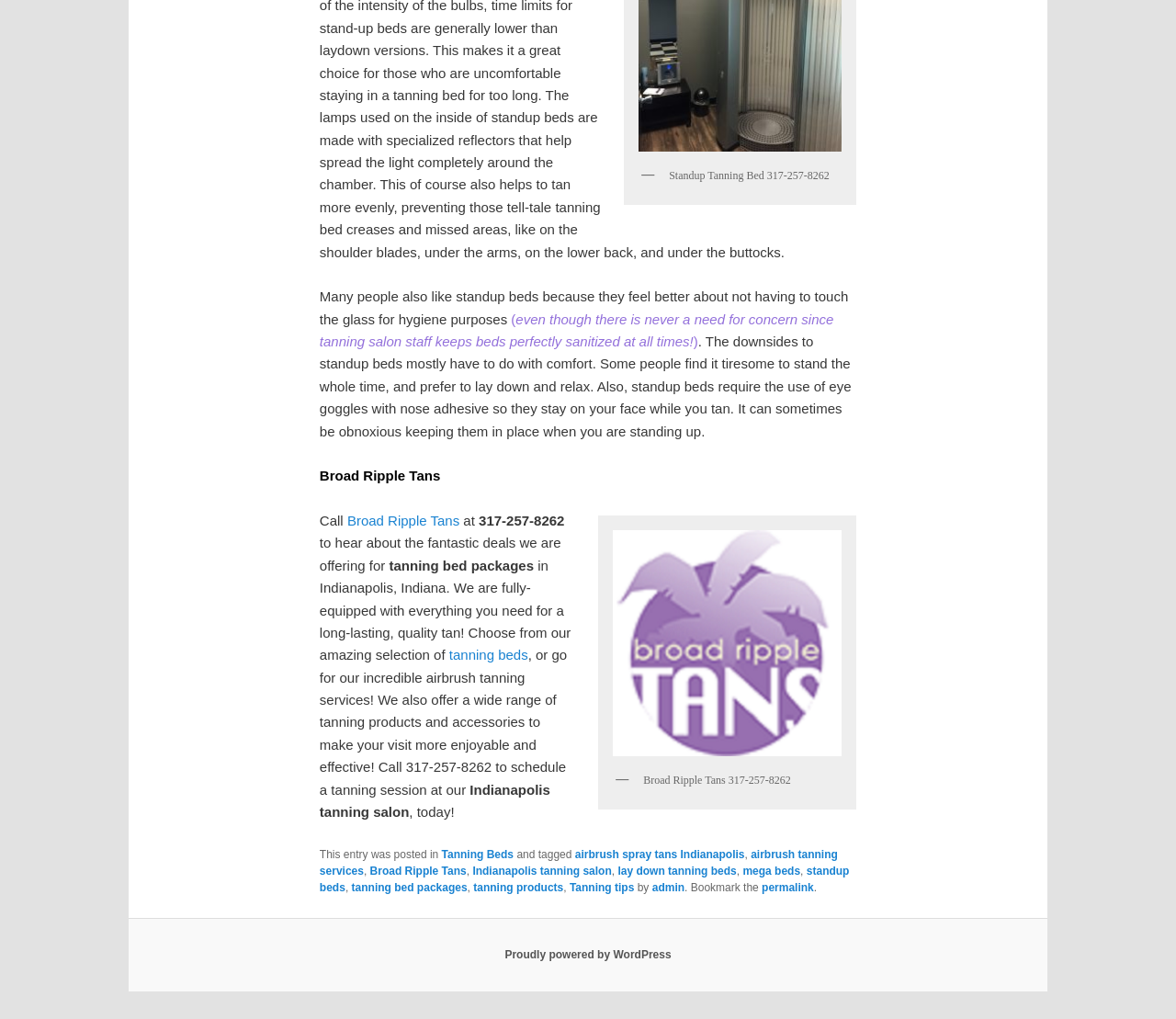Indicate the bounding box coordinates of the element that needs to be clicked to satisfy the following instruction: "Click the link to explore tanning beds". The coordinates should be four float numbers between 0 and 1, i.e., [left, top, right, bottom].

[0.382, 0.635, 0.449, 0.65]